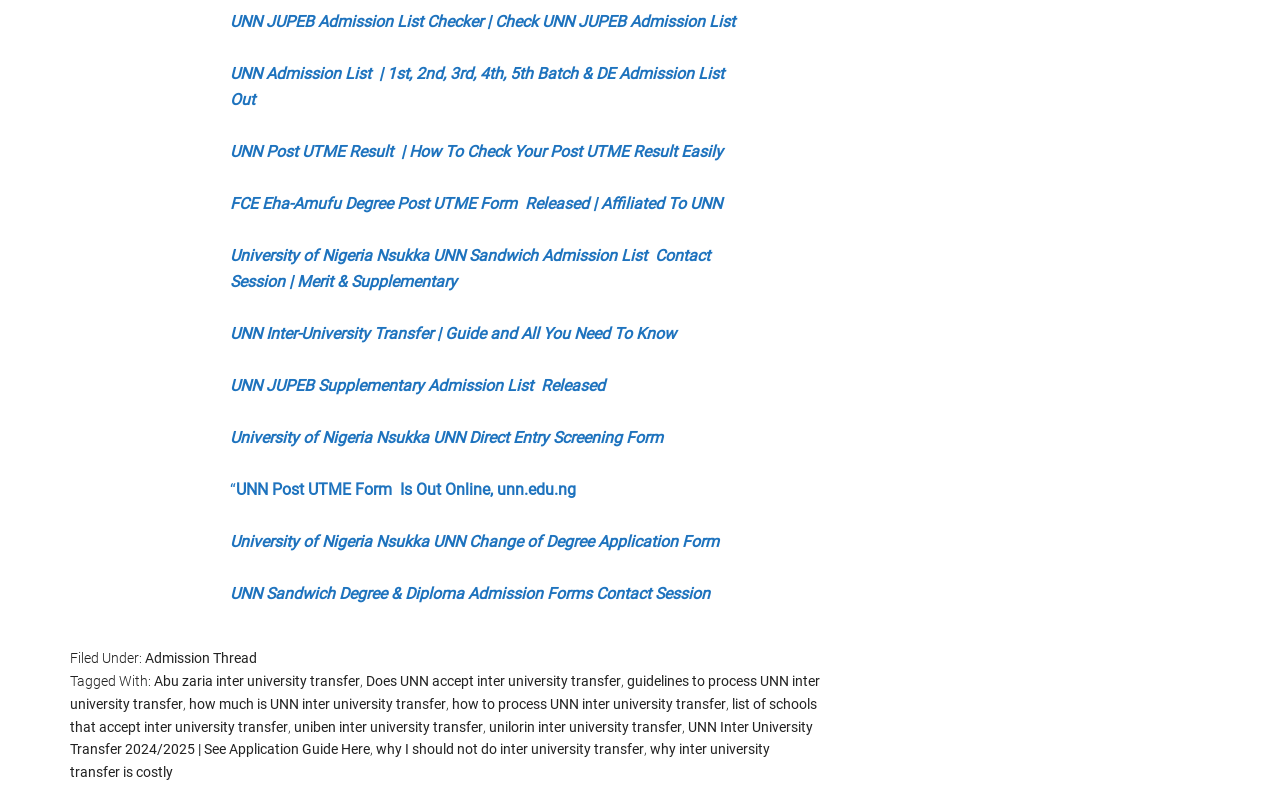Please specify the coordinates of the bounding box for the element that should be clicked to carry out this instruction: "Read about UNN JUPEB Supplementary Admission List". The coordinates must be four float numbers between 0 and 1, formatted as [left, top, right, bottom].

[0.18, 0.474, 0.473, 0.498]